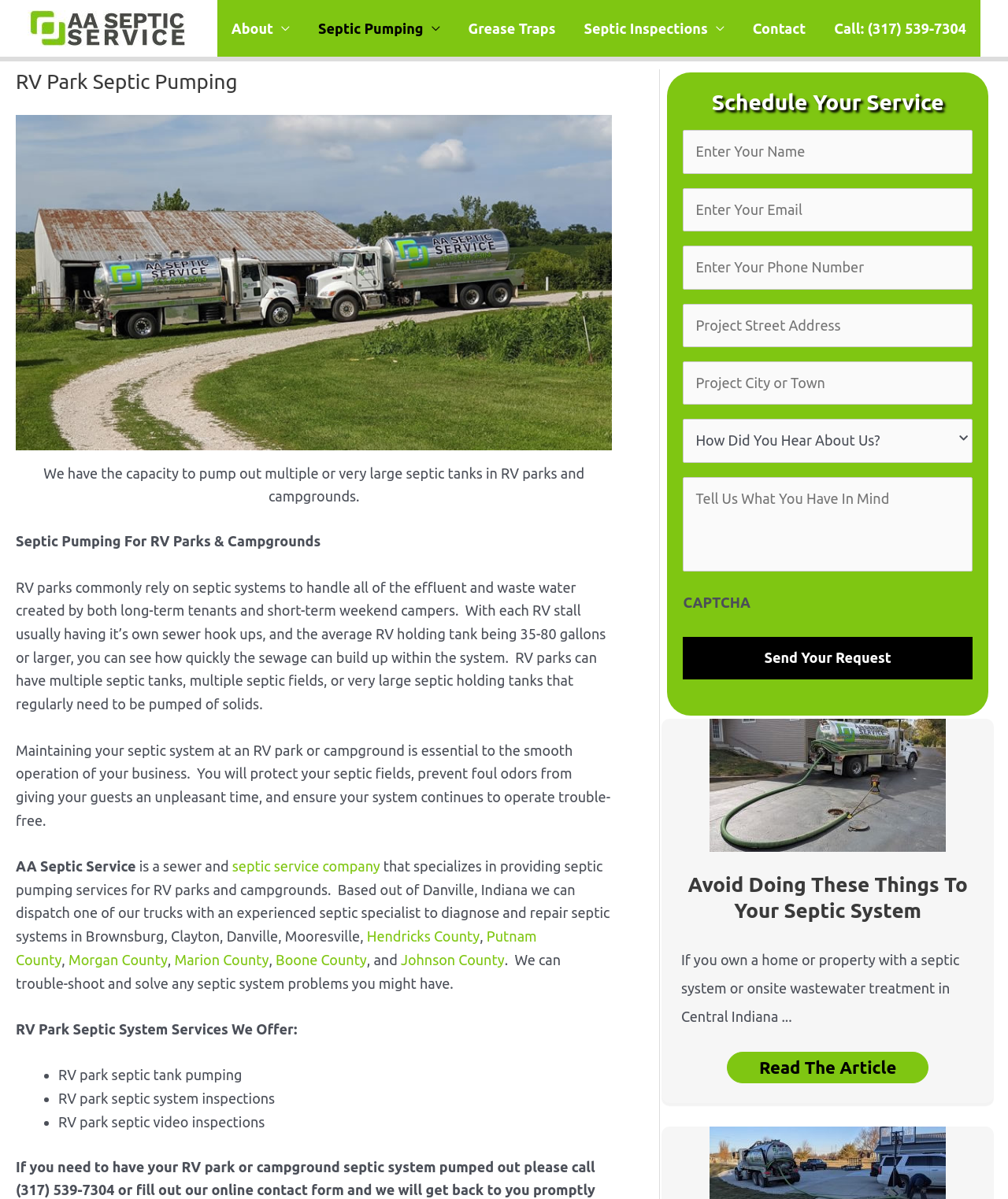Predict the bounding box of the UI element based on the description: "name="input_7" placeholder="Project City or Town"". The coordinates should be four float numbers between 0 and 1, formatted as [left, top, right, bottom].

[0.678, 0.301, 0.965, 0.338]